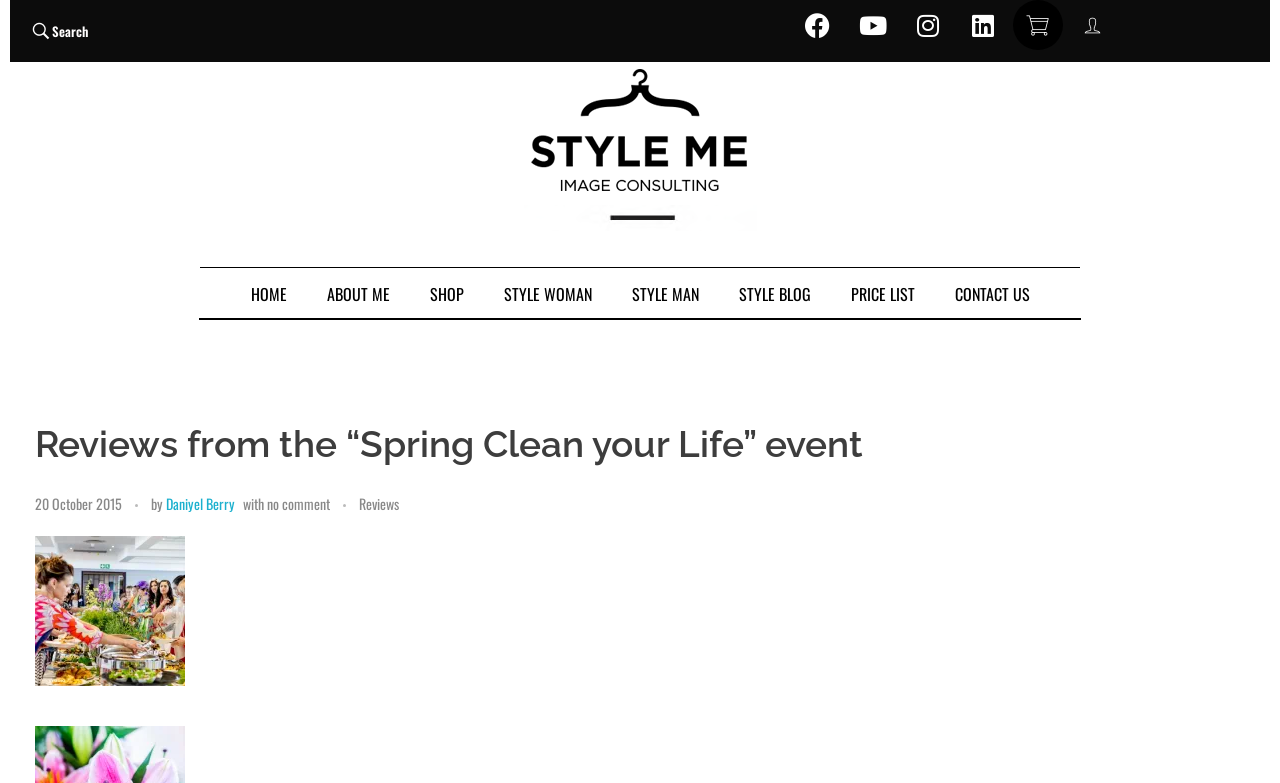Articulate a detailed summary of the webpage's content and design.

This webpage is about reviews from the "Spring Clean your Life" event, specifically a review written by Daniyel Berry on October 20, 2015. 

At the top of the page, there is a search button on the left side, followed by social media links to Facebook, Youtube, Instagram, and Linkedin, and then two more links to a shopping cart and a person icon. 

Below these icons, there is a navigation menu with links to HOME, ABOUT ME, SHOP, STYLE WOMAN, STYLE MAN, STYLE BLOG, PRICE LIST, and CONTACT US.

The main content of the page is a review, which starts with a heading "Reviews from the “Spring Clean your Life” event". Below the heading, there is a timestamp indicating the review was written on October 20, 2015, followed by the author's name, Daniyel Berry. 

The review text itself is not explicitly mentioned, but there is a large image below the author's name, which takes up most of the page's width. The image is likely related to the review content. 

At the bottom of the page, there is another link to "Reviews" and a link to an image with the filename "_G5A6423", which is likely a duplicate of the large image above.